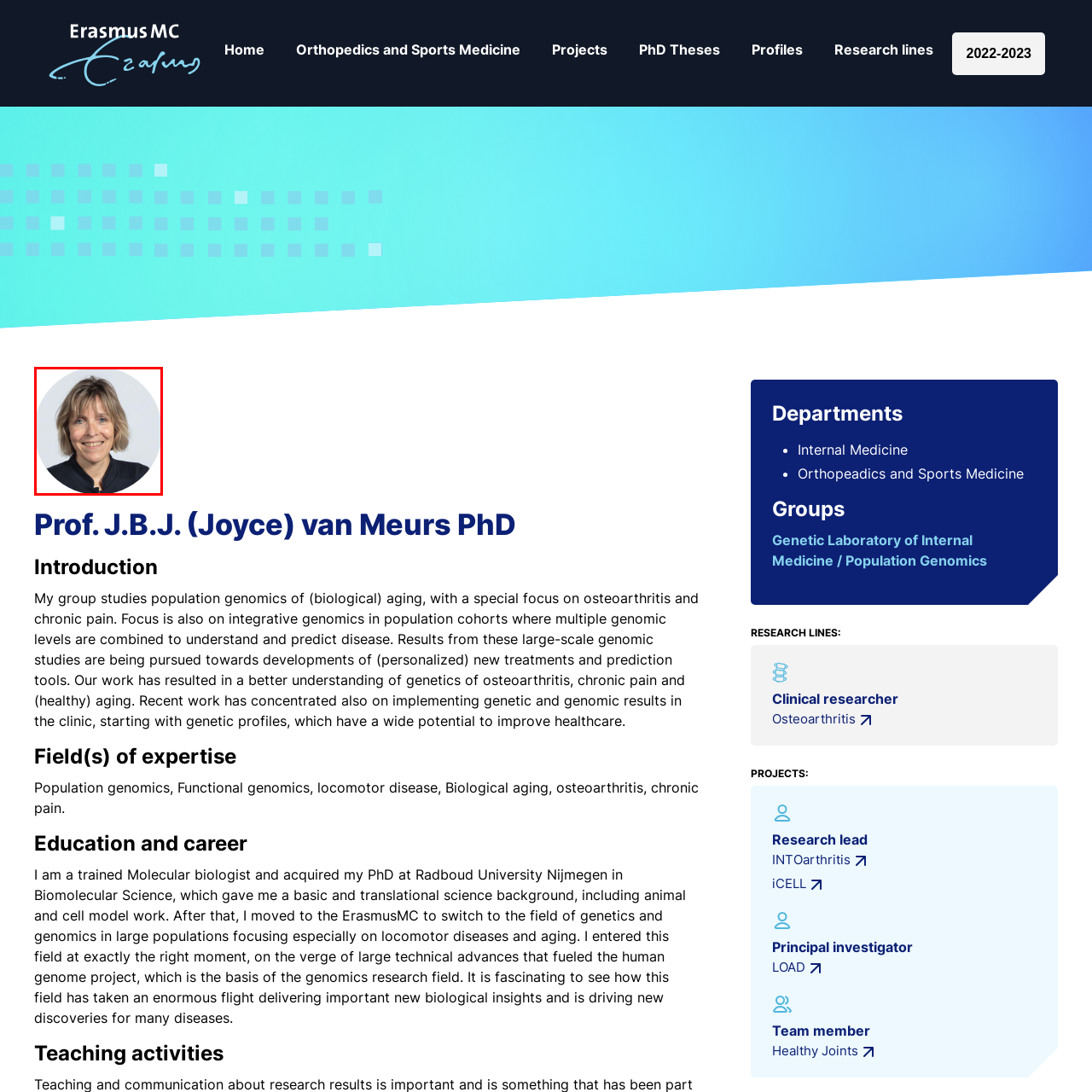Elaborate on the scene depicted within the red bounding box in the image.

This image features a professional portrait of Prof. J.B.J. (Joyce) van Meurs PhD, a noted researcher at Erasmus MC in the Department of Orthopedics and Sports Medicine. Her approachable expression and friendly demeanor are highlighted against a neutral background, emphasizing her role in the scientific community. Prof. van Meurs is recognized for her expertise in population genomics, particularly in the context of biological aging, osteoarthritis, and chronic pain. She is actively involved in translating genomic research into clinical applications, with the aim of improving healthcare outcomes through personalized treatments.